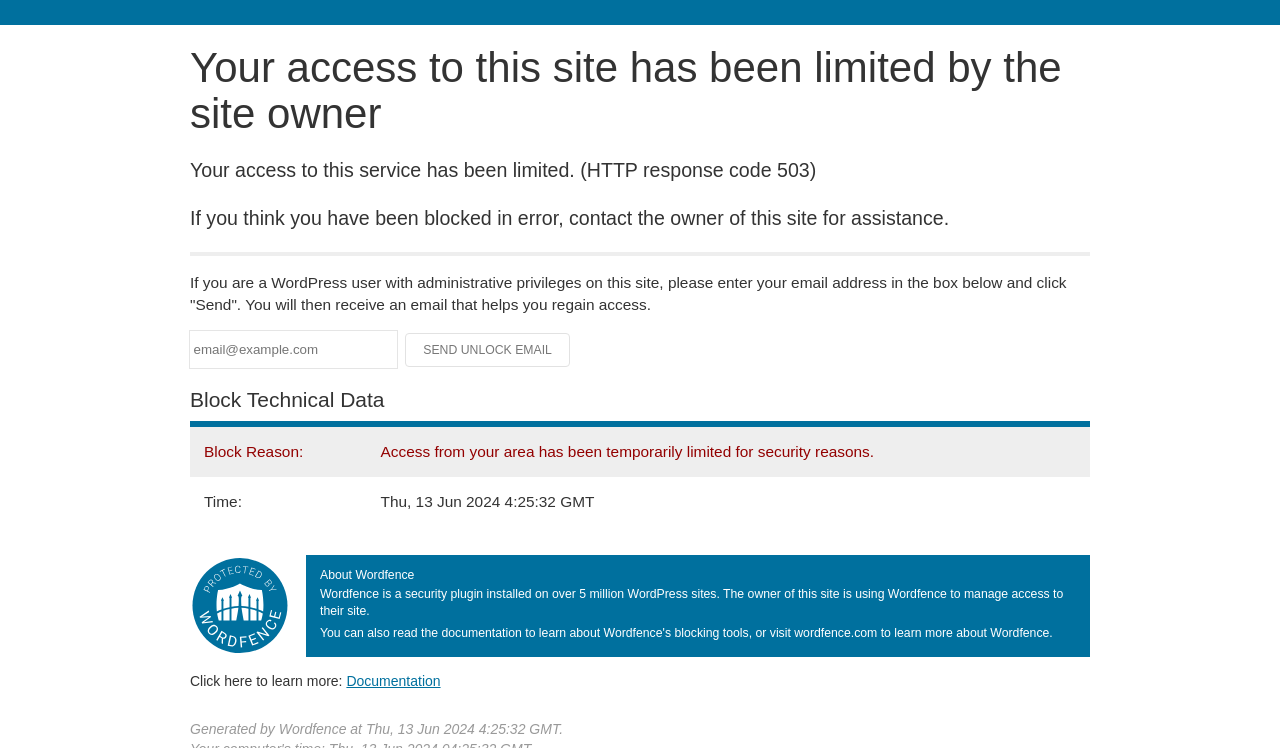Can you look at the image and give a comprehensive answer to the question:
What is the reason for the site access limitation?

The reason for the site access limitation is mentioned in the table under 'Block Technical Data' section, where it says 'Access from your area has been temporarily limited for security reasons.'